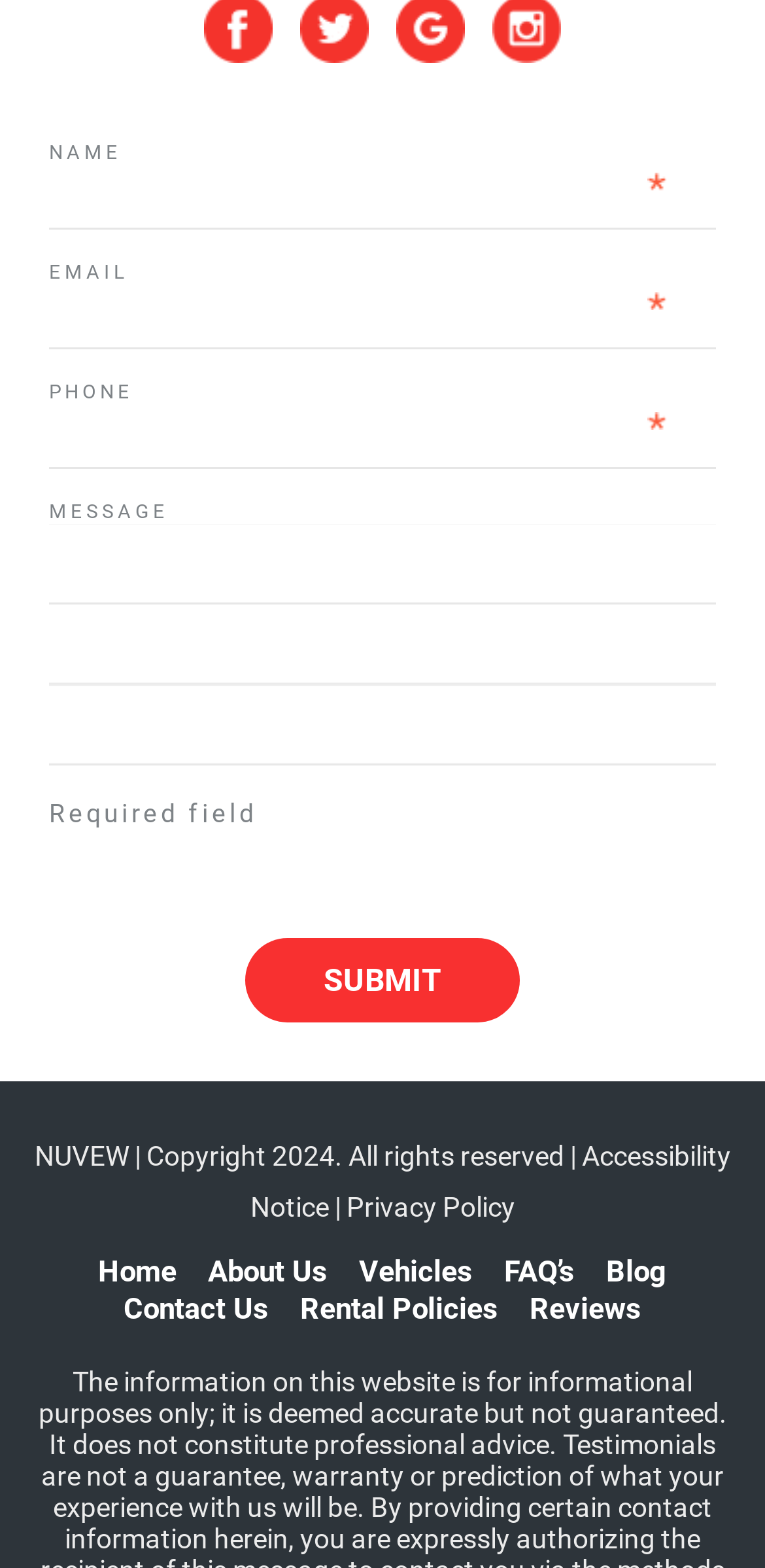Please reply with a single word or brief phrase to the question: 
How many input fields are there?

4